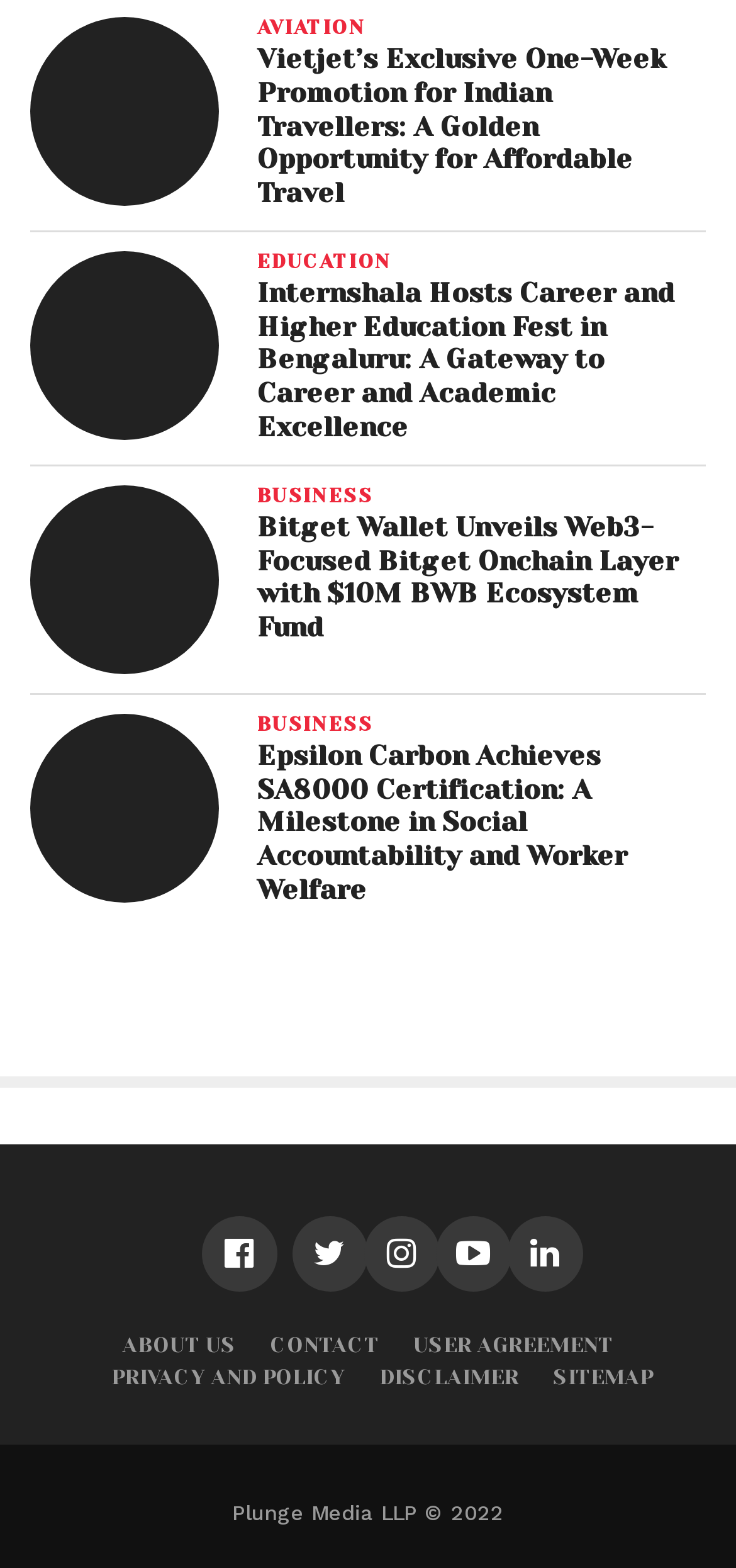Analyze the image and deliver a detailed answer to the question: What are the categories of news on this webpage?

By analyzing the headings on the webpage, I found that there are three categories of news: AVIATION, EDUCATION, and BUSINESS. These categories are indicated by the headings 'AVIATION', 'EDUCATION', and 'BUSINESS' respectively.